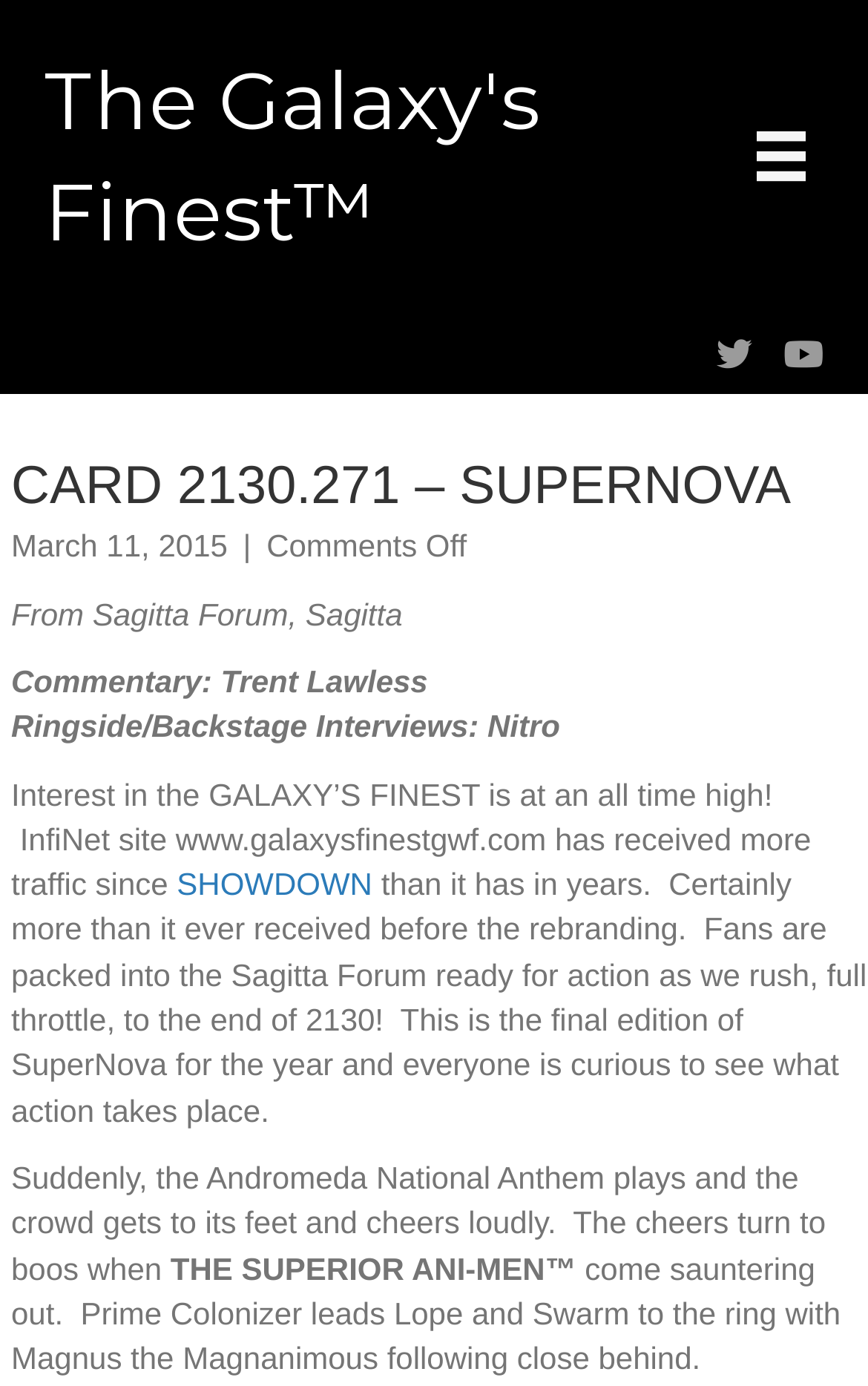Using the description: "Arts & Culture", determine the UI element's bounding box coordinates. Ensure the coordinates are in the format of four float numbers between 0 and 1, i.e., [left, top, right, bottom].

None